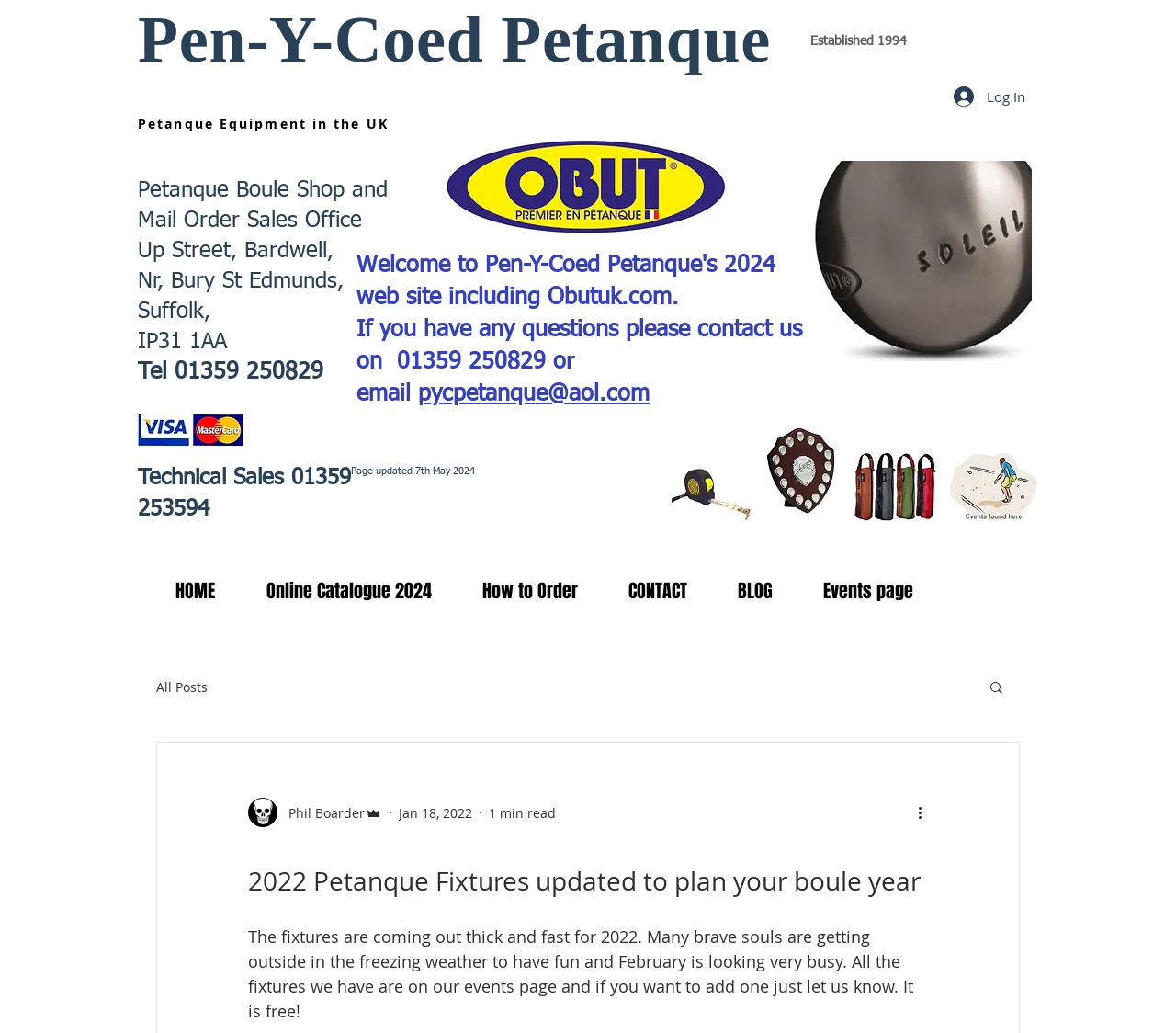Determine the bounding box for the described UI element: "How to Order".

[0.379, 0.529, 0.503, 0.615]